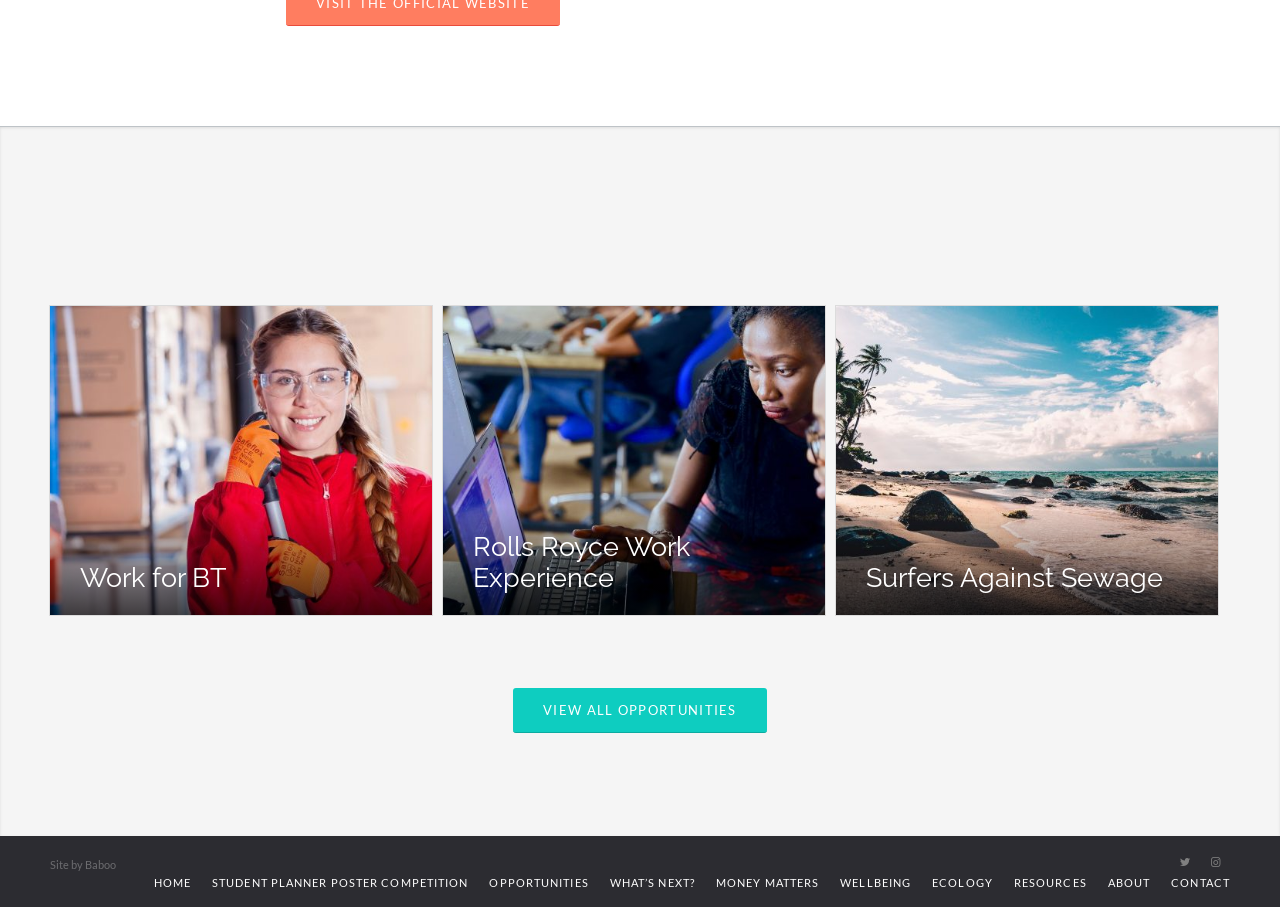What can you do by clicking the 'VIEW ALL OPPORTUNITIES' link?
Using the information presented in the image, please offer a detailed response to the question.

I inferred the answer by looking at the link text 'VIEW ALL OPPORTUNITIES' and assuming it would lead to a page with all opportunities listed.